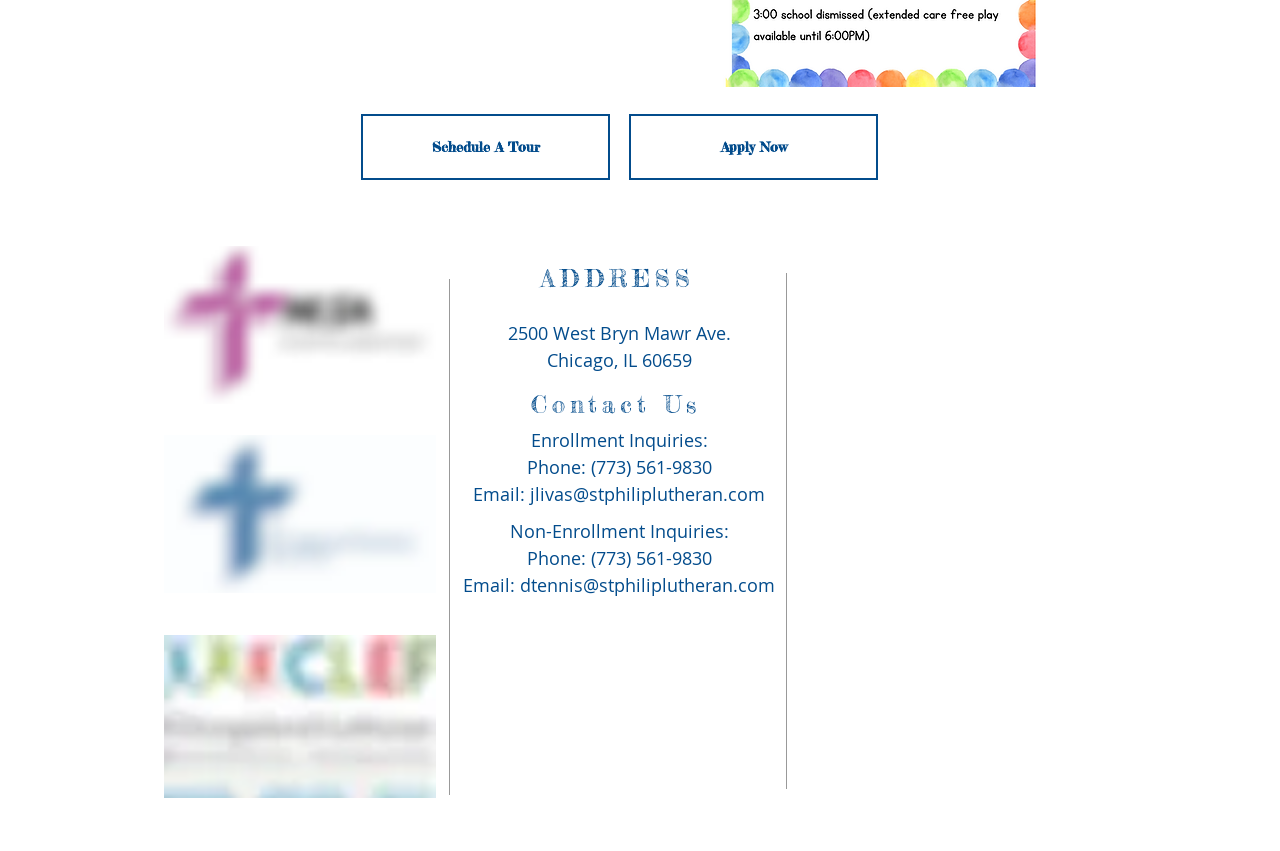What is the address of the institution?
Give a one-word or short-phrase answer derived from the screenshot.

2500 West Bryn Mawr Ave.